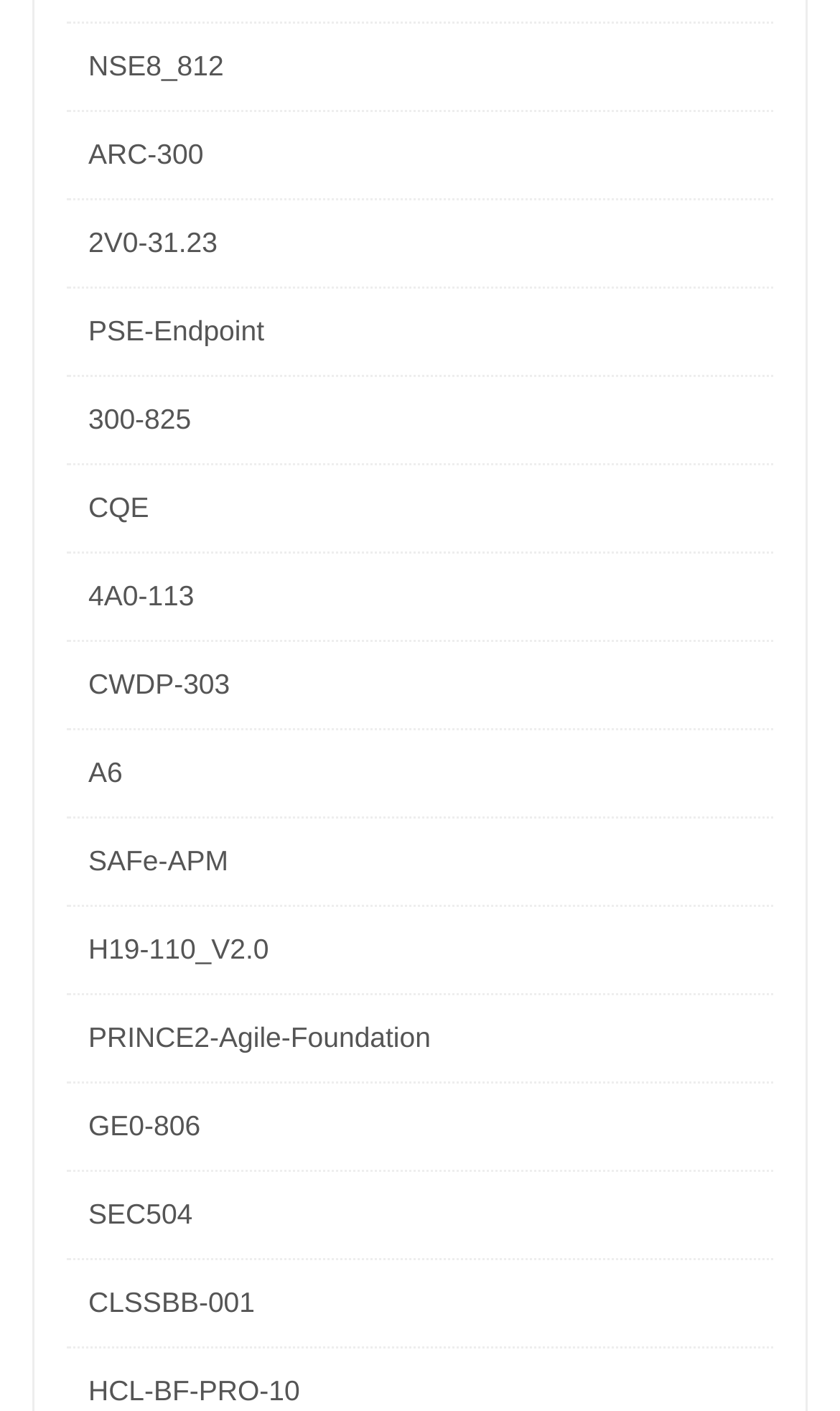Are all links on this webpage aligned vertically?
Provide a concise answer using a single word or phrase based on the image.

Yes